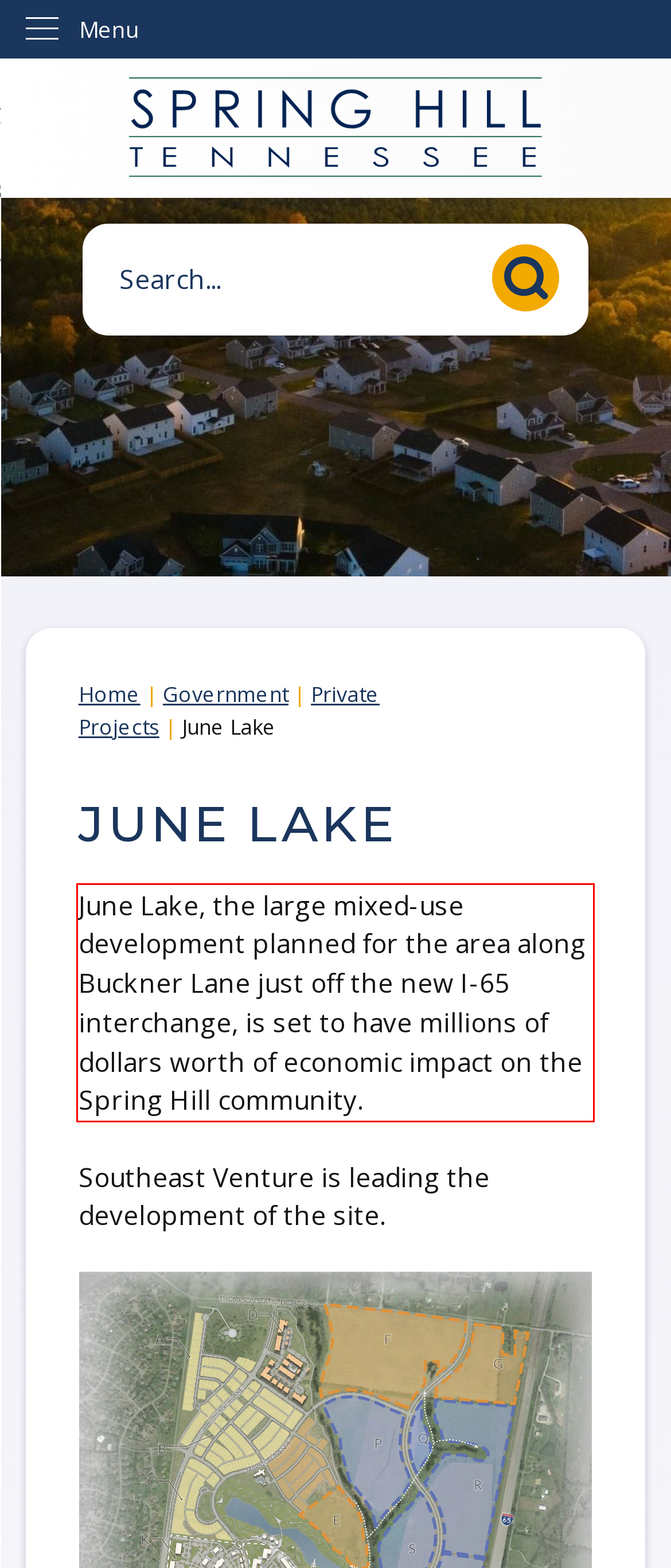Analyze the screenshot of the webpage that features a red bounding box and recognize the text content enclosed within this red bounding box.

June Lake, the large mixed-use development planned for the area along Buckner Lane just off the new I-65 interchange, is set to have millions of dollars worth of economic impact on the Spring Hill community.